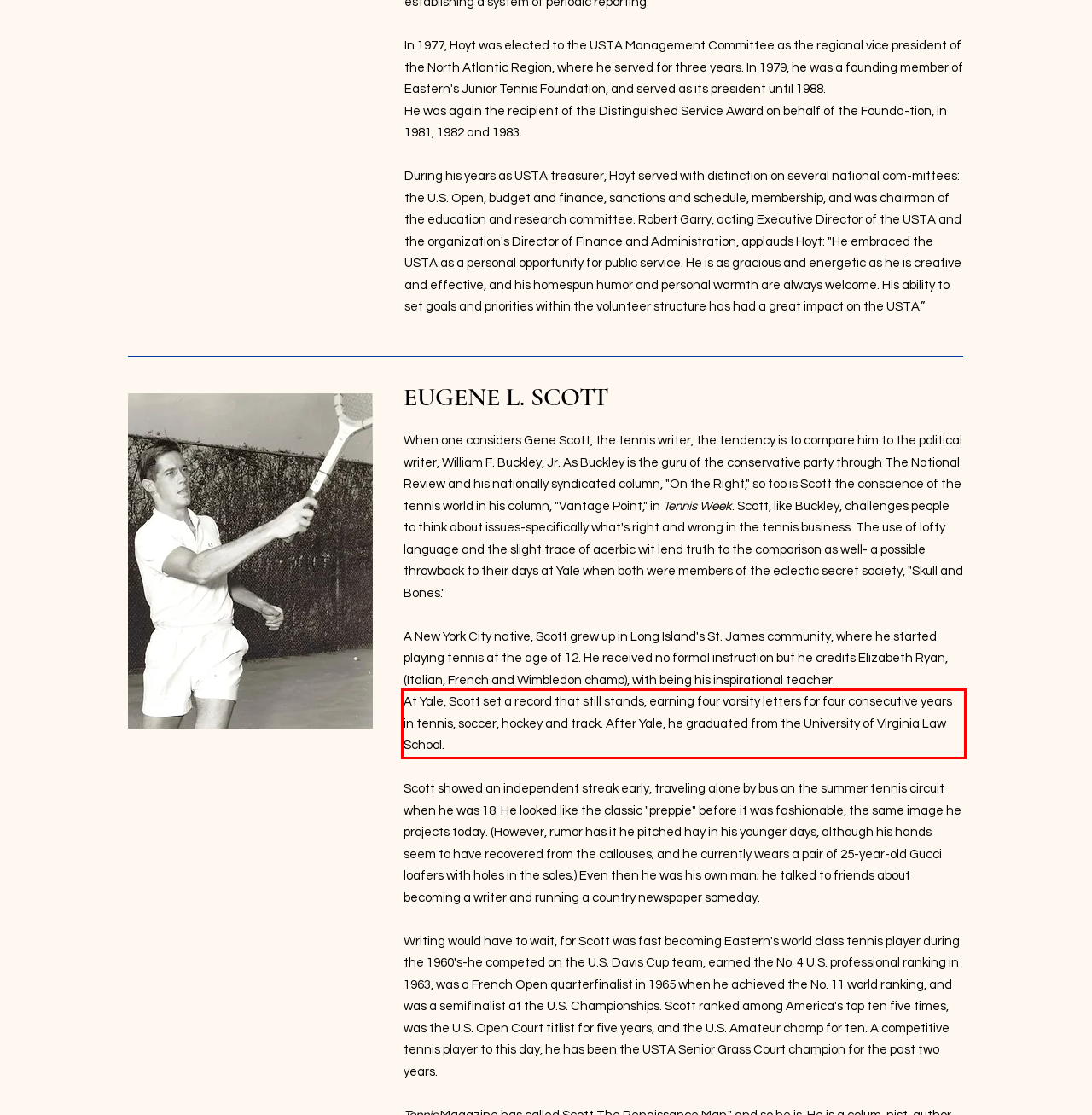Given a screenshot of a webpage containing a red bounding box, perform OCR on the text within this red bounding box and provide the text content.

At Yale, Scott set a record that still stands, earning four varsity letters for four consecutive years in tennis, soccer, hockey and track. After Yale, he graduated from the University of Virginia Law School.